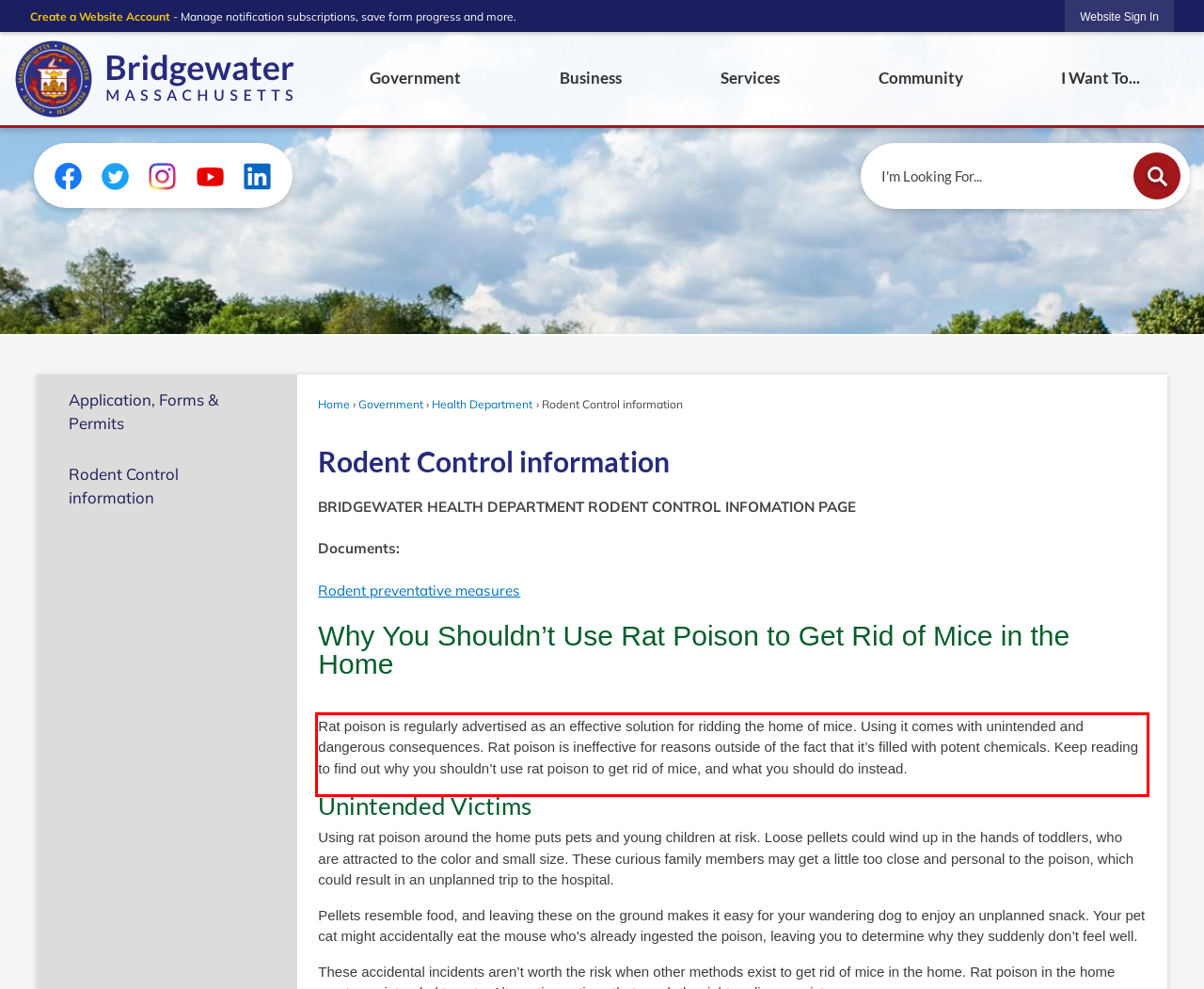You have a screenshot of a webpage with a red bounding box. Use OCR to generate the text contained within this red rectangle.

Rat poison is regularly advertised as an effective solution for ridding the home of mice. Using it comes with unintended and dangerous consequences. Rat poison is ineffective for reasons outside of the fact that it’s filled with potent chemicals. Keep reading to find out why you shouldn’t use rat poison to get rid of mice, and what you should do instead.